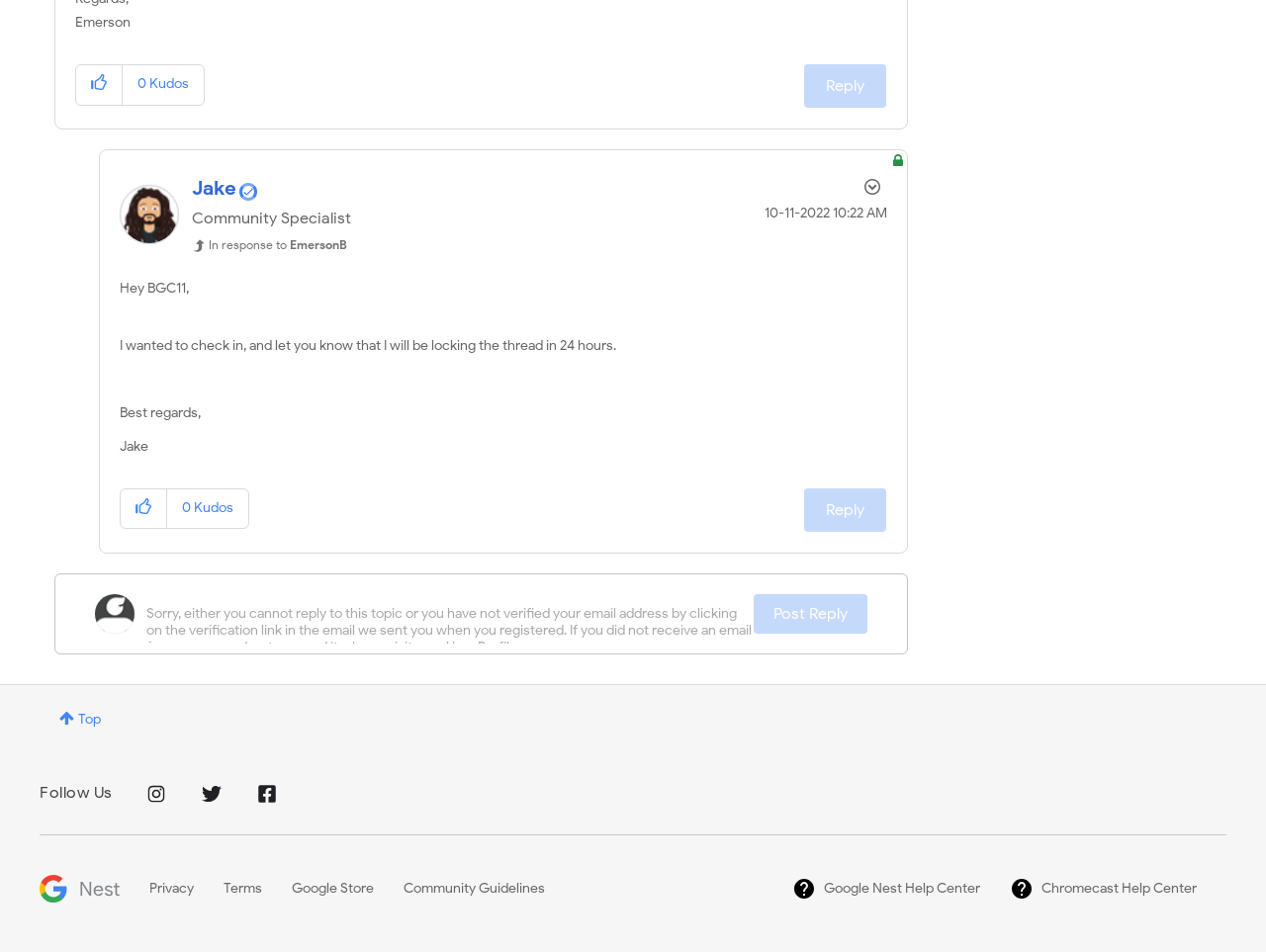Specify the bounding box coordinates for the region that must be clicked to perform the given instruction: "Reply to comment".

[0.636, 0.068, 0.7, 0.113]